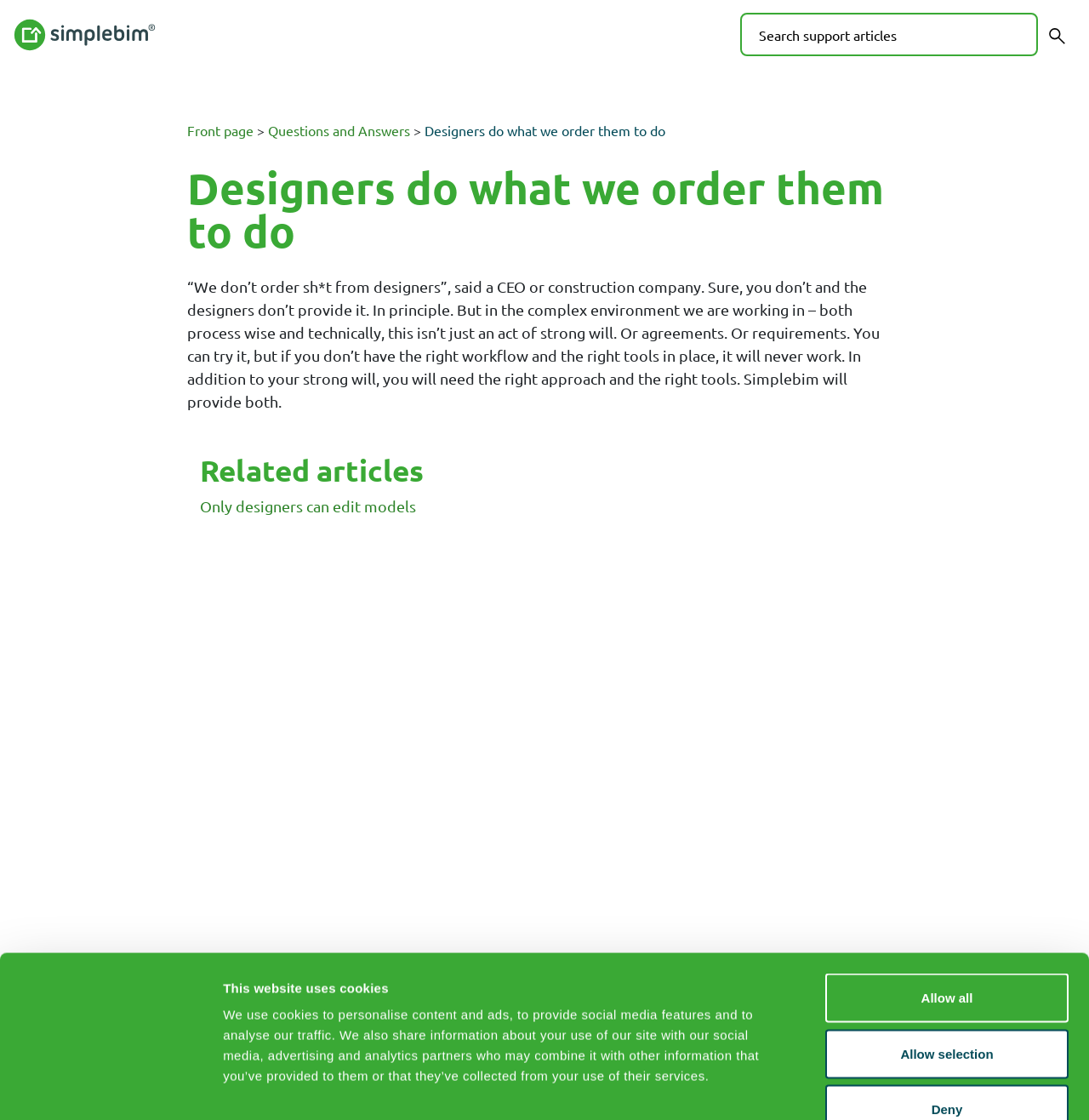Determine the bounding box coordinates for the clickable element to execute this instruction: "Start searching". Provide the coordinates as four float numbers between 0 and 1, i.e., [left, top, right, bottom].

[0.953, 0.012, 0.988, 0.049]